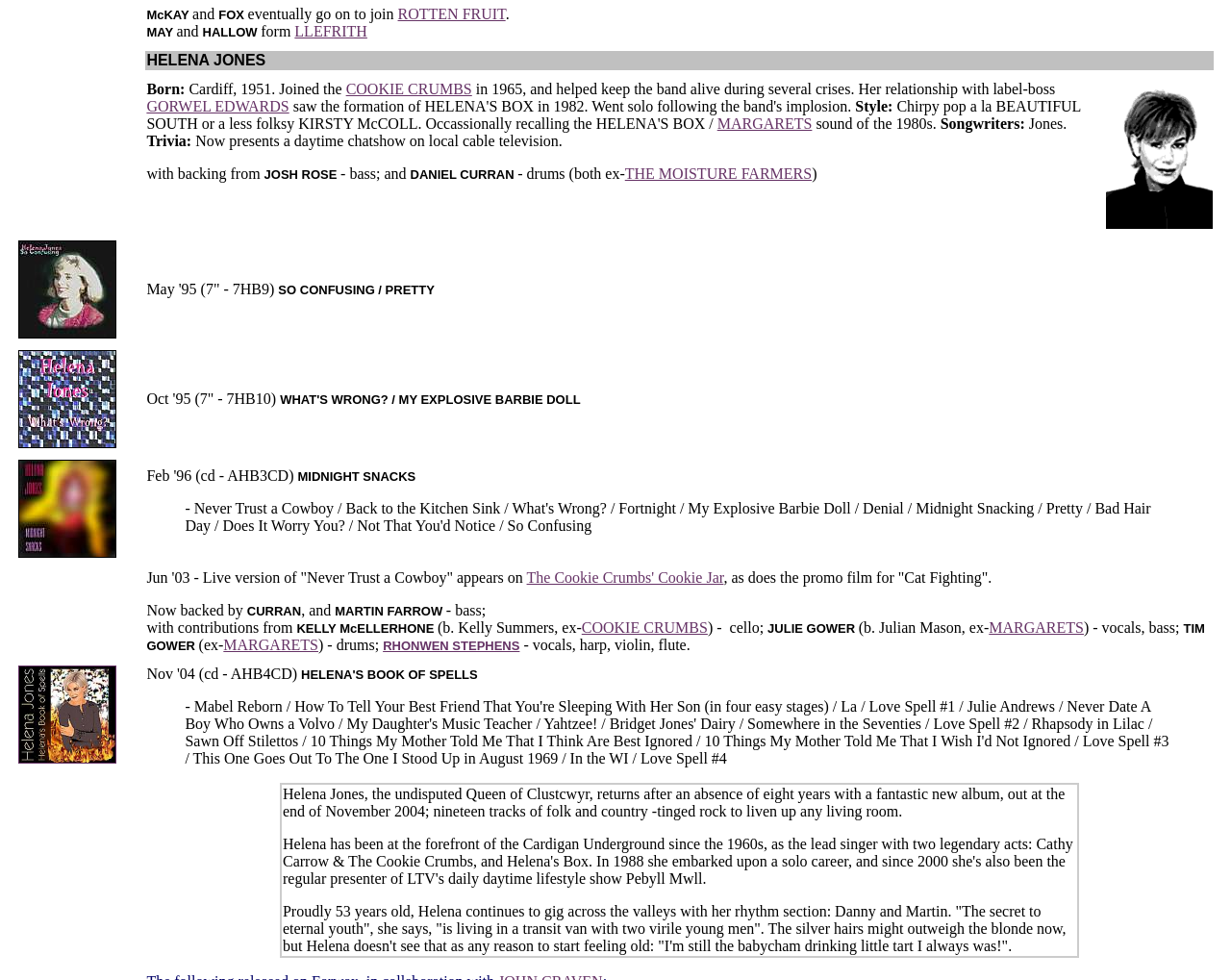Determine the bounding box coordinates (top-left x, top-left y, bottom-right x, bottom-right y) of the UI element described in the following text: The Cookie Crumbs' Cookie Jar

[0.428, 0.581, 0.588, 0.598]